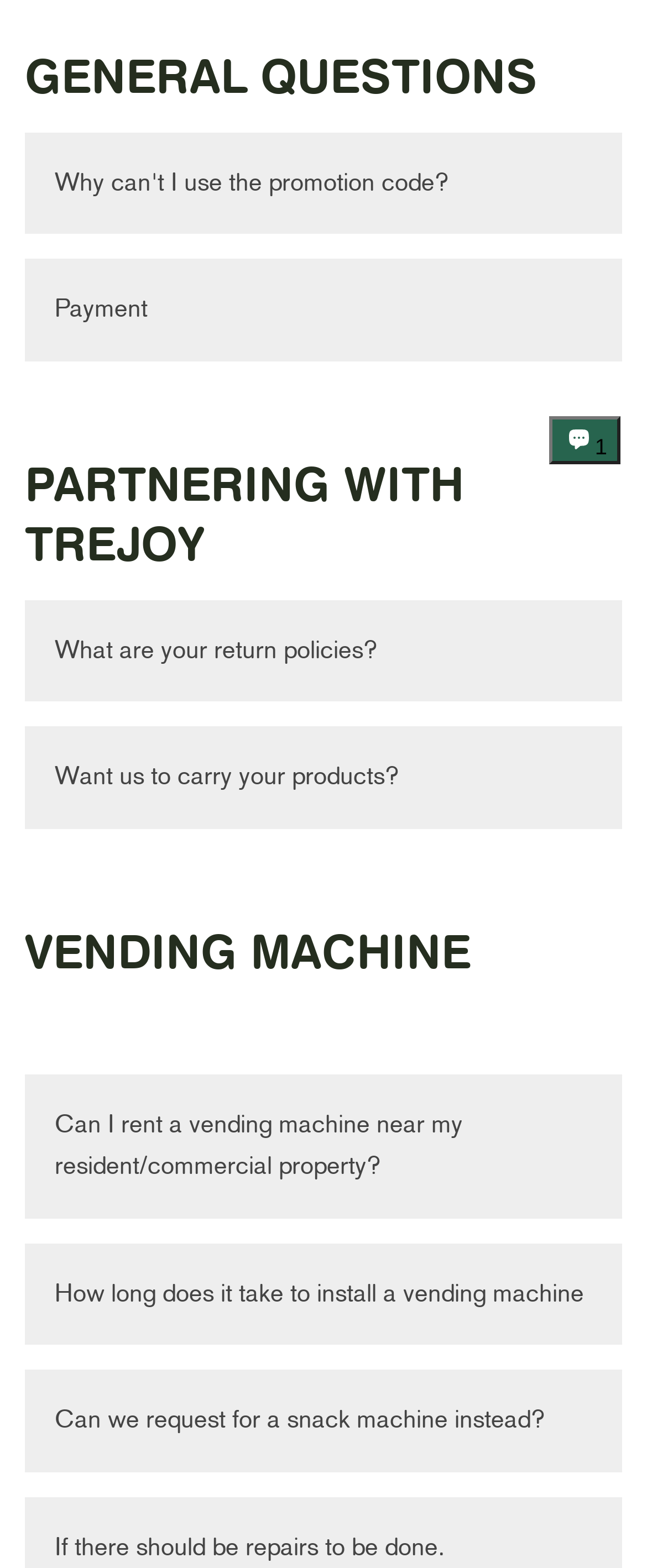Given the element description: "title="Business School Homepage"", predict the bounding box coordinates of the UI element it refers to, using four float numbers between 0 and 1, i.e., [left, top, right, bottom].

None